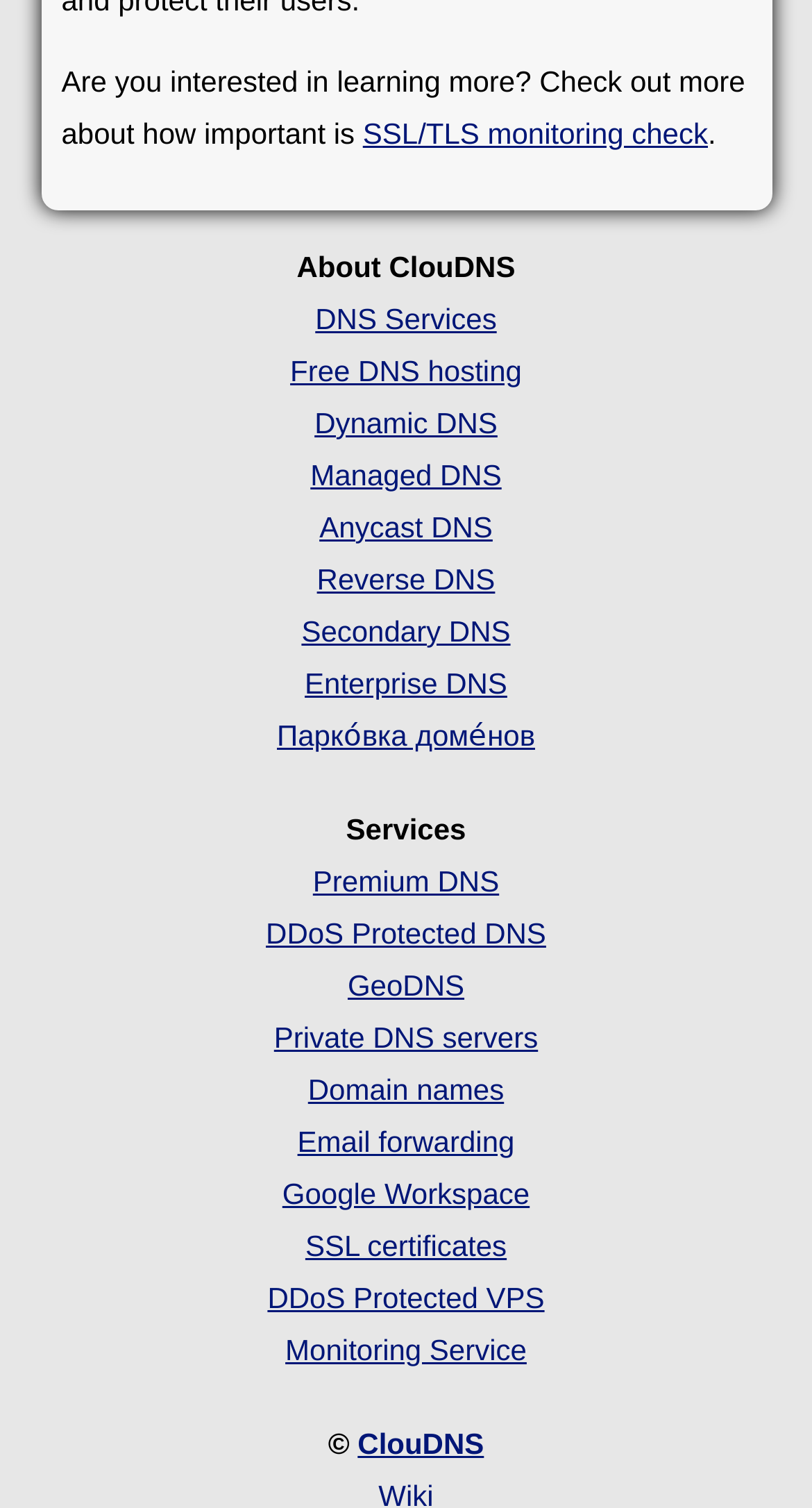Using the element description: "Premium DNS", determine the bounding box coordinates for the specified UI element. The coordinates should be four float numbers between 0 and 1, [left, top, right, bottom].

[0.385, 0.573, 0.615, 0.595]